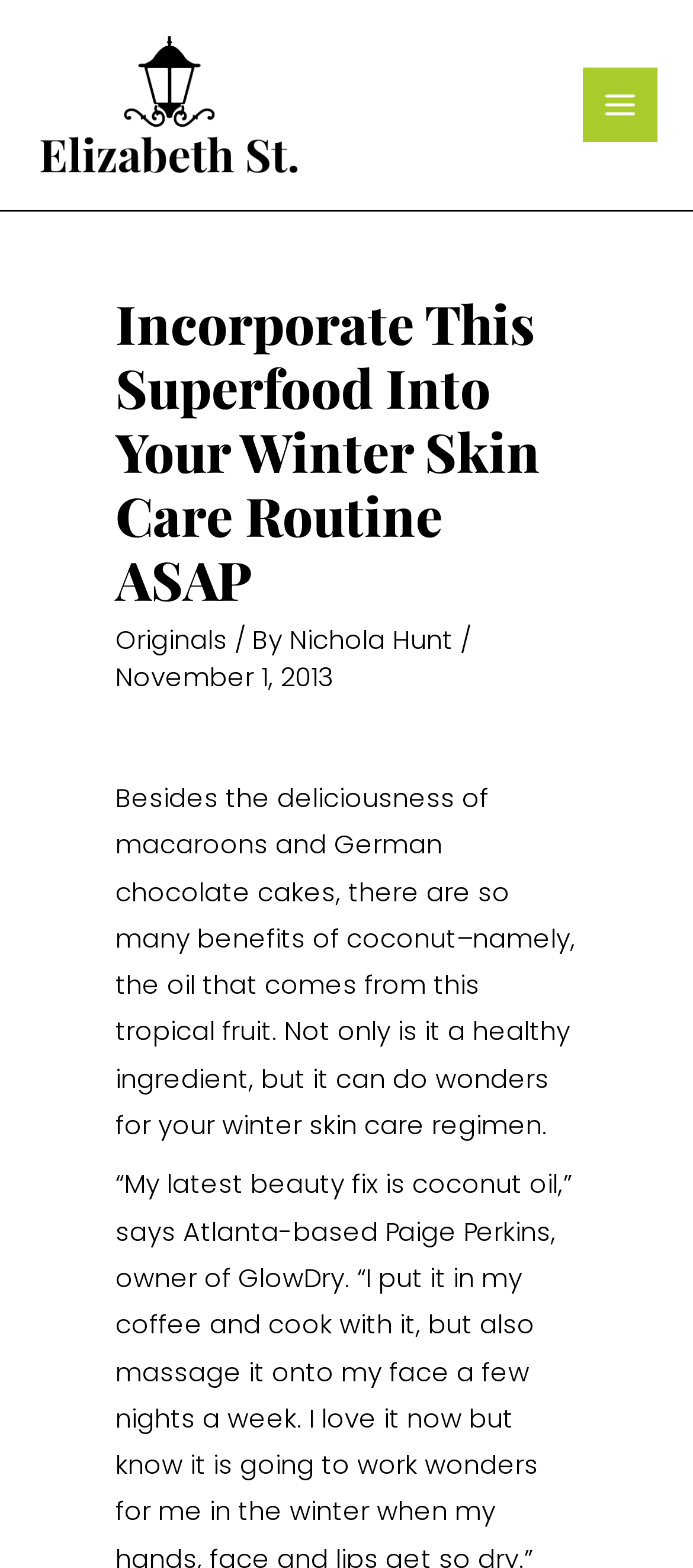Extract the bounding box coordinates for the UI element described by the text: "alt="Elizabeth Street"". The coordinates should be in the form of [left, top, right, bottom] with values between 0 and 1.

[0.051, 0.054, 0.436, 0.077]